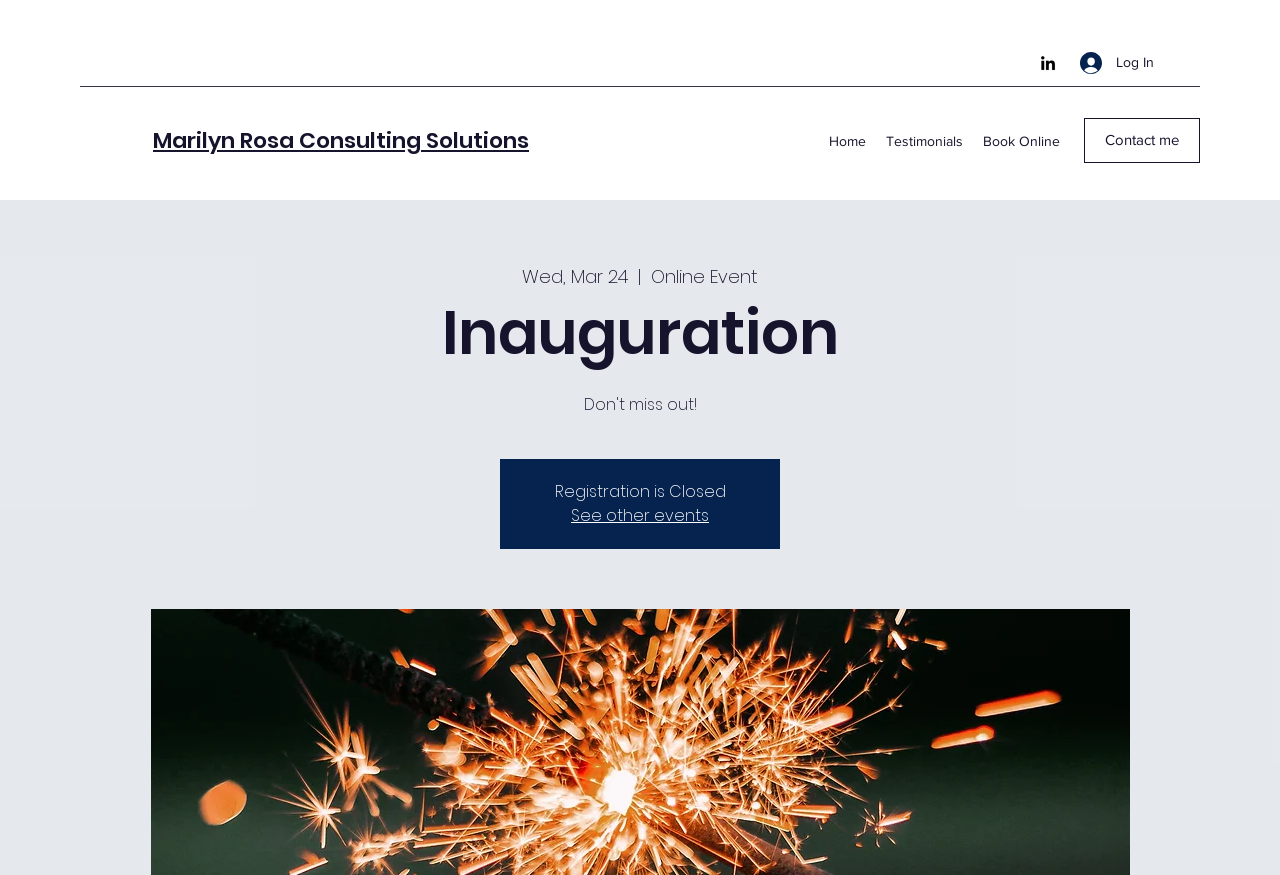Explain in detail what you observe on this webpage.

The webpage is about Marilyn Rosa Consulting Solutions, specifically an inauguration event. At the top right corner, there is a social bar with a LinkedIn link, accompanied by a LinkedIn icon. Next to it, a "Log In" button is located, which has an image associated with it. 

On the left side, there is a link to the Marilyn Rosa Consulting Solutions homepage. Below it, a site navigation menu is situated, containing links to "Home", "Testimonials", and "Book Online". 

On the top right side, a "Contact me" link is present, which is related to an online event scheduled for Wednesday, March 24. The event title is "Inauguration", and it is announced that registration is closed. There is also an option to "See other events" available.